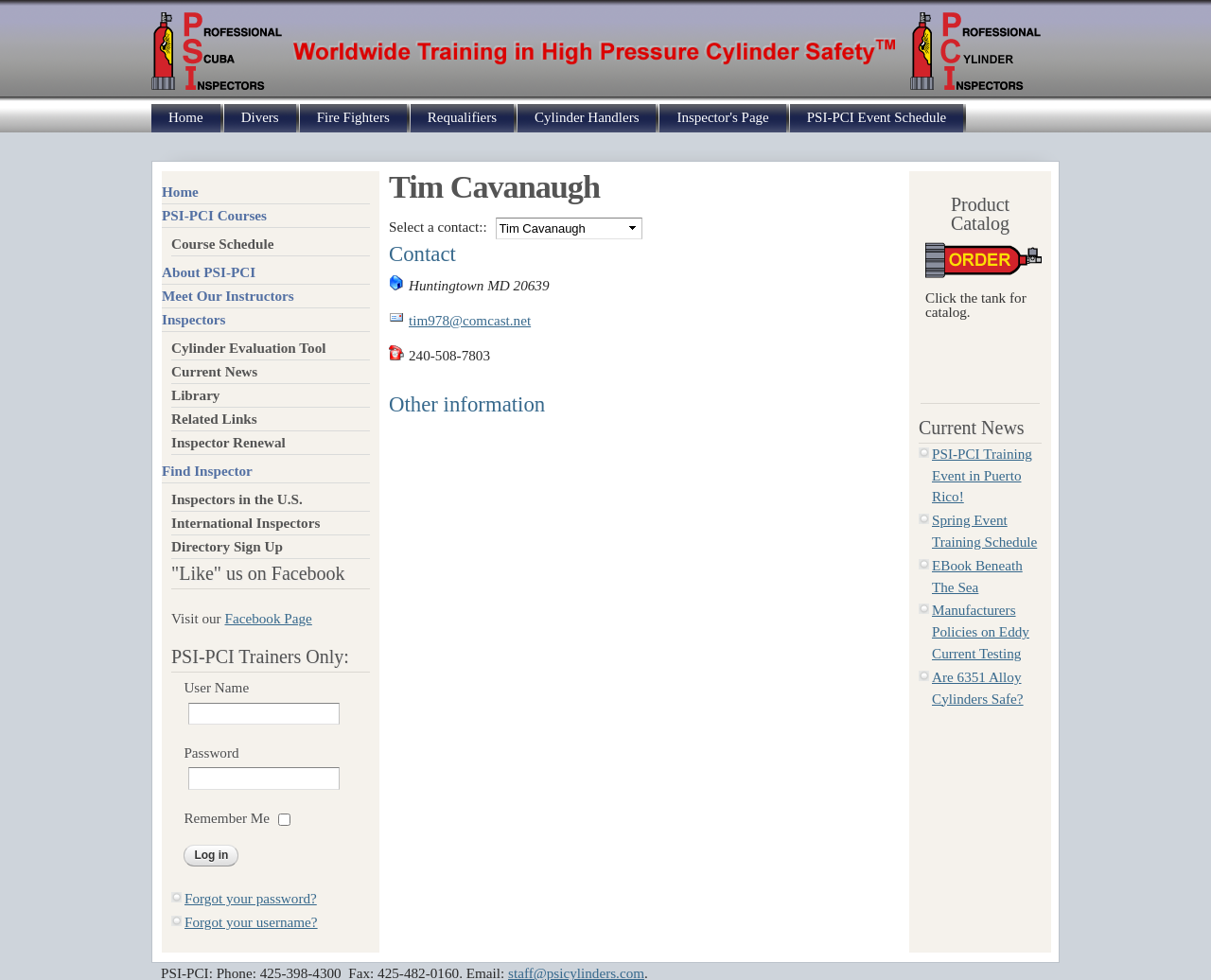What is the purpose of the PSI-PCI inspector?
Using the visual information from the image, give a one-word or short-phrase answer.

Educate people in proper cylinder safety